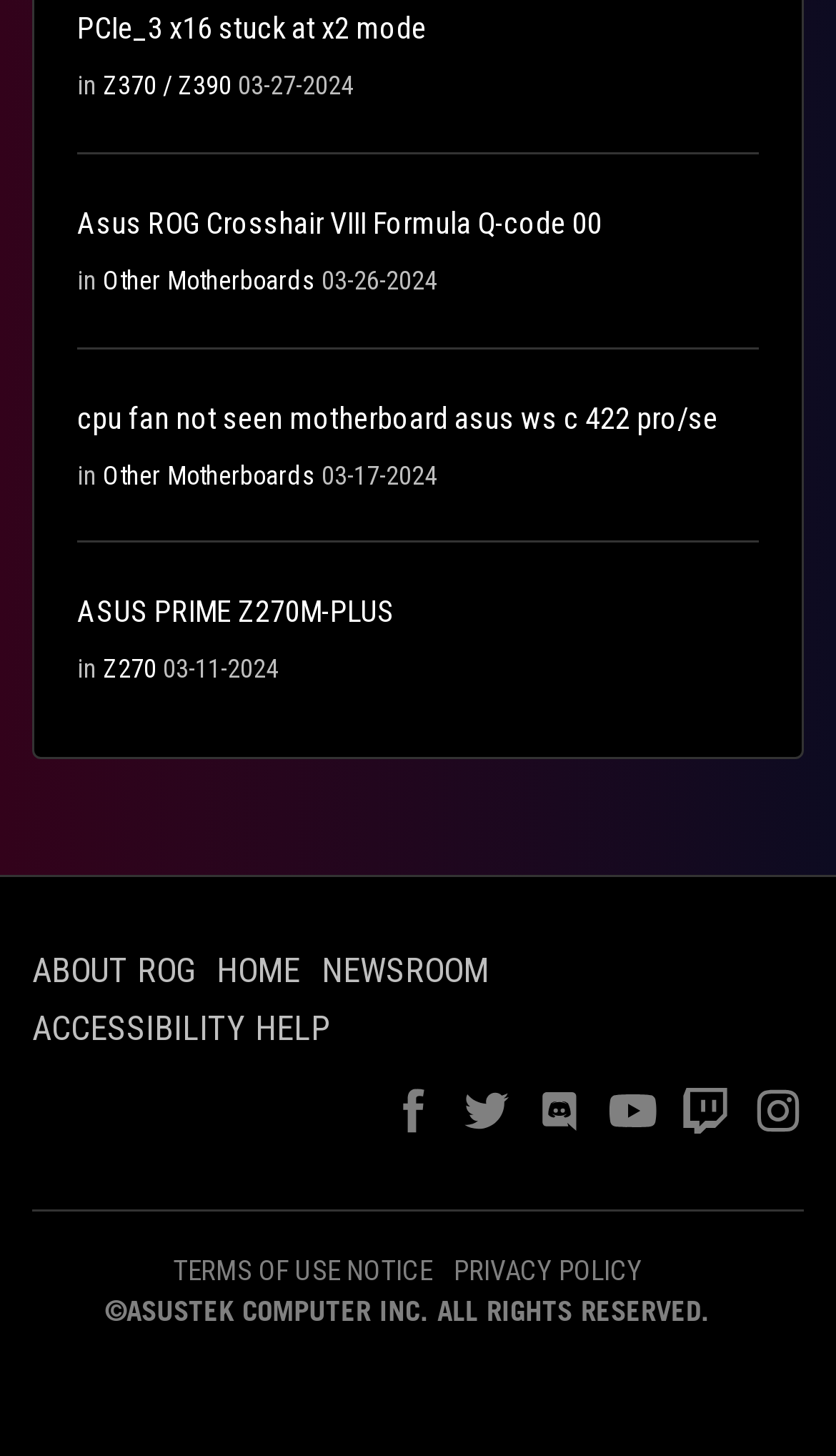Locate the bounding box of the UI element based on this description: "Z370 / Z390". Provide four float numbers between 0 and 1 as [left, top, right, bottom].

[0.123, 0.049, 0.277, 0.07]